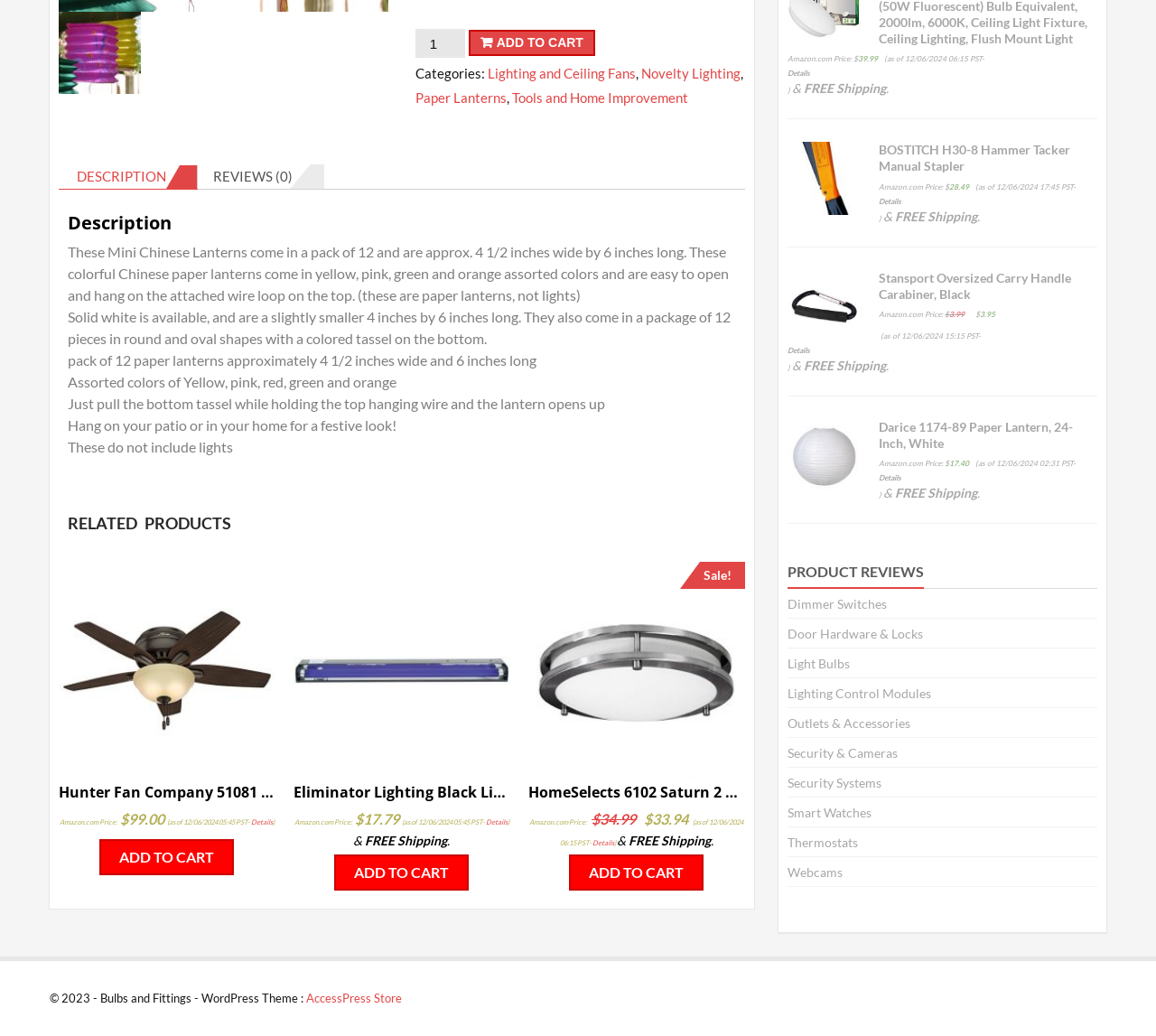Find the bounding box coordinates for the HTML element described as: "Add to cart". The coordinates should consist of four float values between 0 and 1, i.e., [left, top, right, bottom].

[0.289, 0.825, 0.406, 0.859]